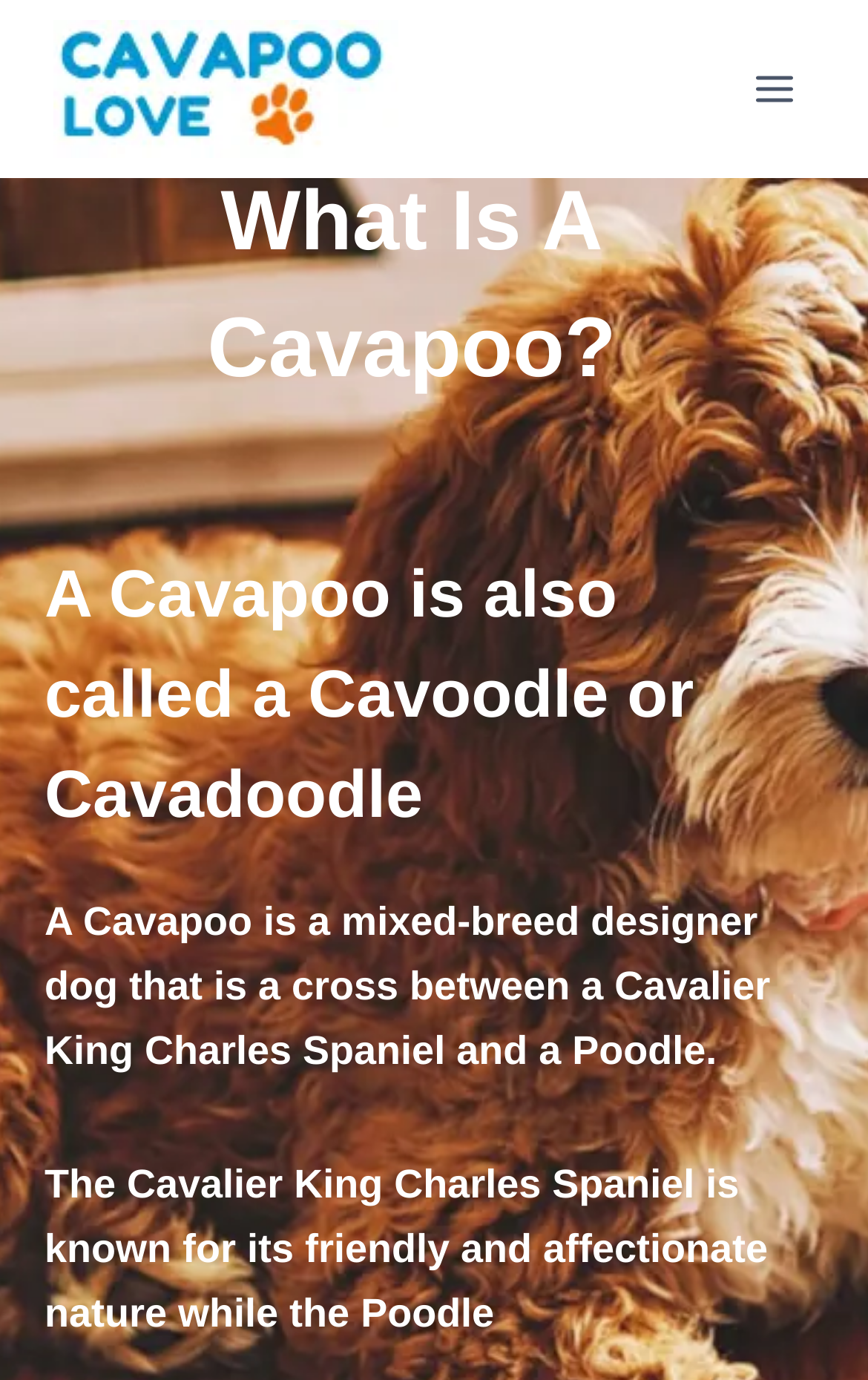Craft a detailed narrative of the webpage's structure and content.

The webpage is about Cavapoo, a mixed-breed designer dog. At the top left corner, there is a logo of CavapooLove with an orange and blue paw print, which is also a link. On the top right corner, there is a button to open a menu. 

When the menu is expanded, there are several headings and paragraphs. The first heading is "What Is A Cavapoo?" followed by a subheading "A Cavapoo is also called a Cavoodle or Cavadoodle". Below these headings, there are two paragraphs of text. The first paragraph explains that a Cavapoo is a mixed-breed dog that is a cross between a Cavalier King Charles Spaniel and a Poodle. The second paragraph continues to describe the characteristics of the Cavalier King Charles Spaniel, mentioning its friendly and affectionate nature.